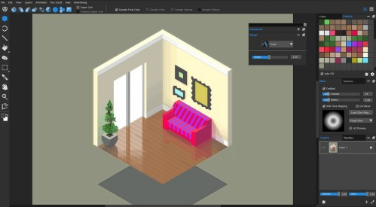What type of tools are displayed on the right side of the interface?
From the details in the image, answer the question comprehensively.

The interface of the Marmoset Hexels 2022 application shows various graphic tools on the right side, indicating that the user has access to a range of features to manipulate colors and shapes, making it a powerful design software.